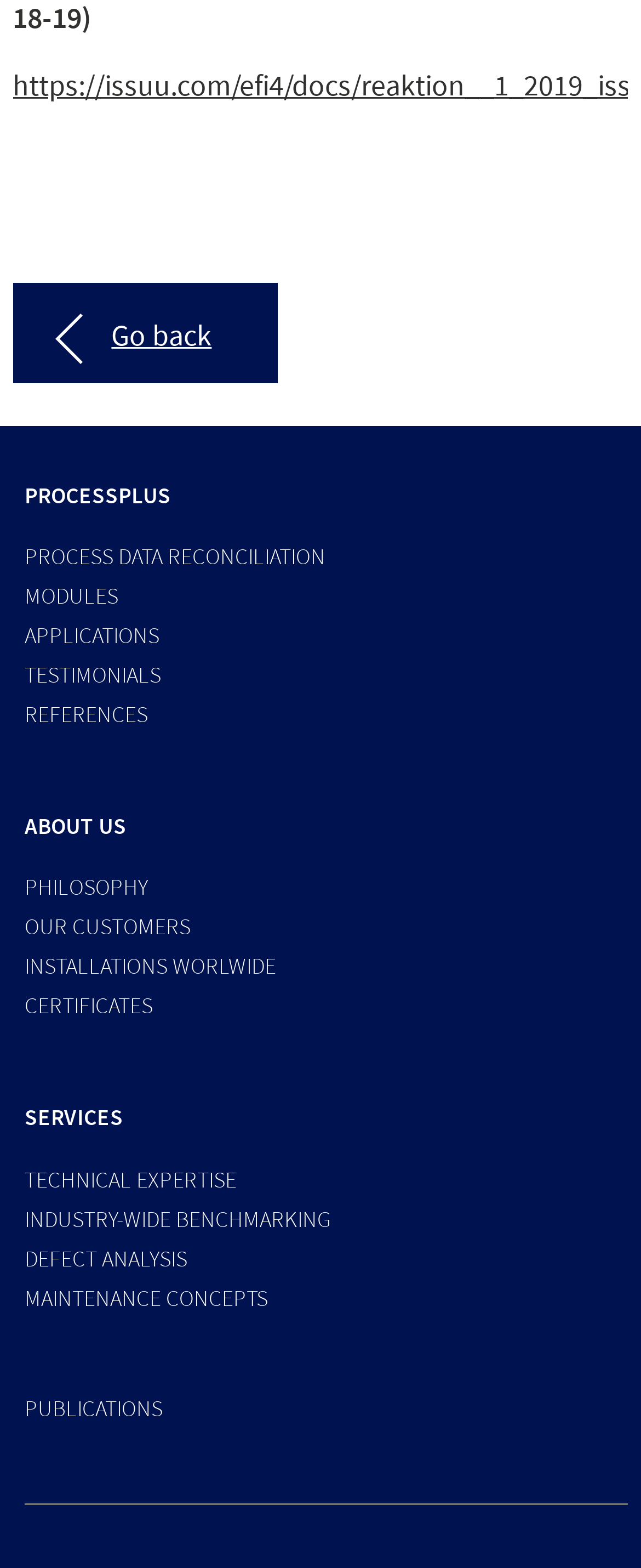Respond to the following query with just one word or a short phrase: 
What is the last link in the 'SERVICES' section?

PUBLICATIONS